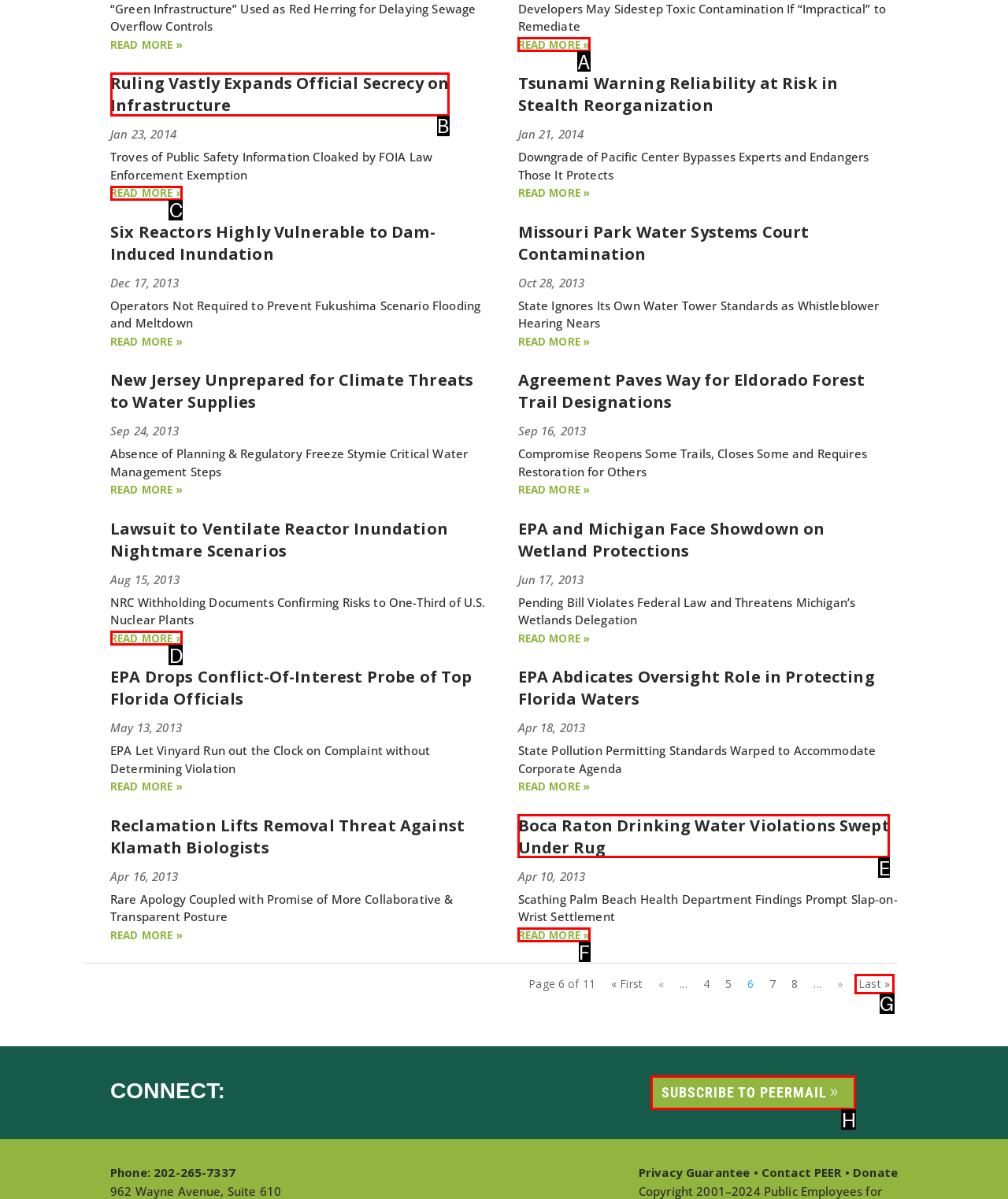With the provided description: Subscribe to PEERmail, select the most suitable HTML element. Respond with the letter of the selected option.

H